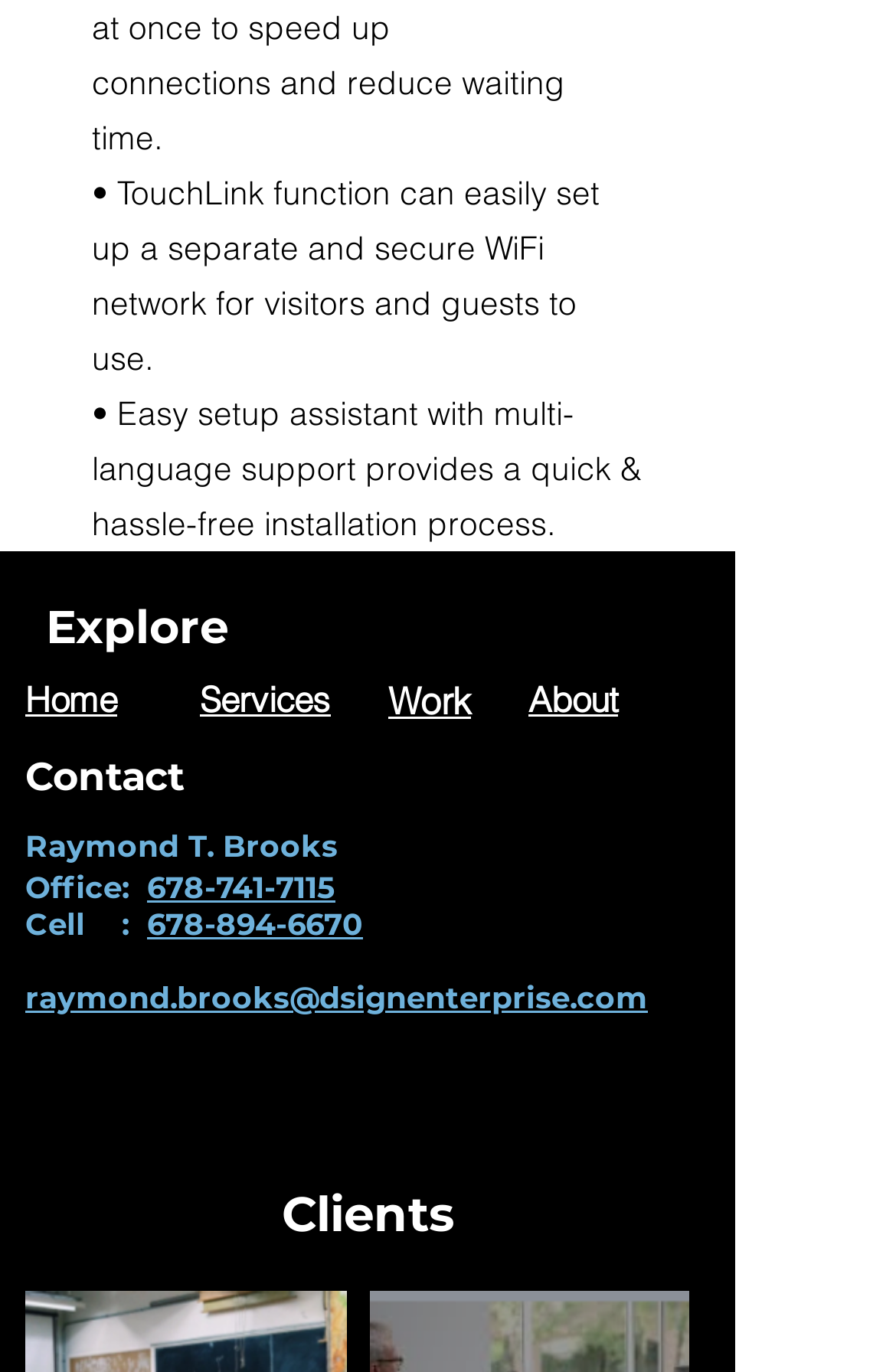What social media platforms are available?
Use the image to answer the question with a single word or phrase.

LinkedIn, Facebook